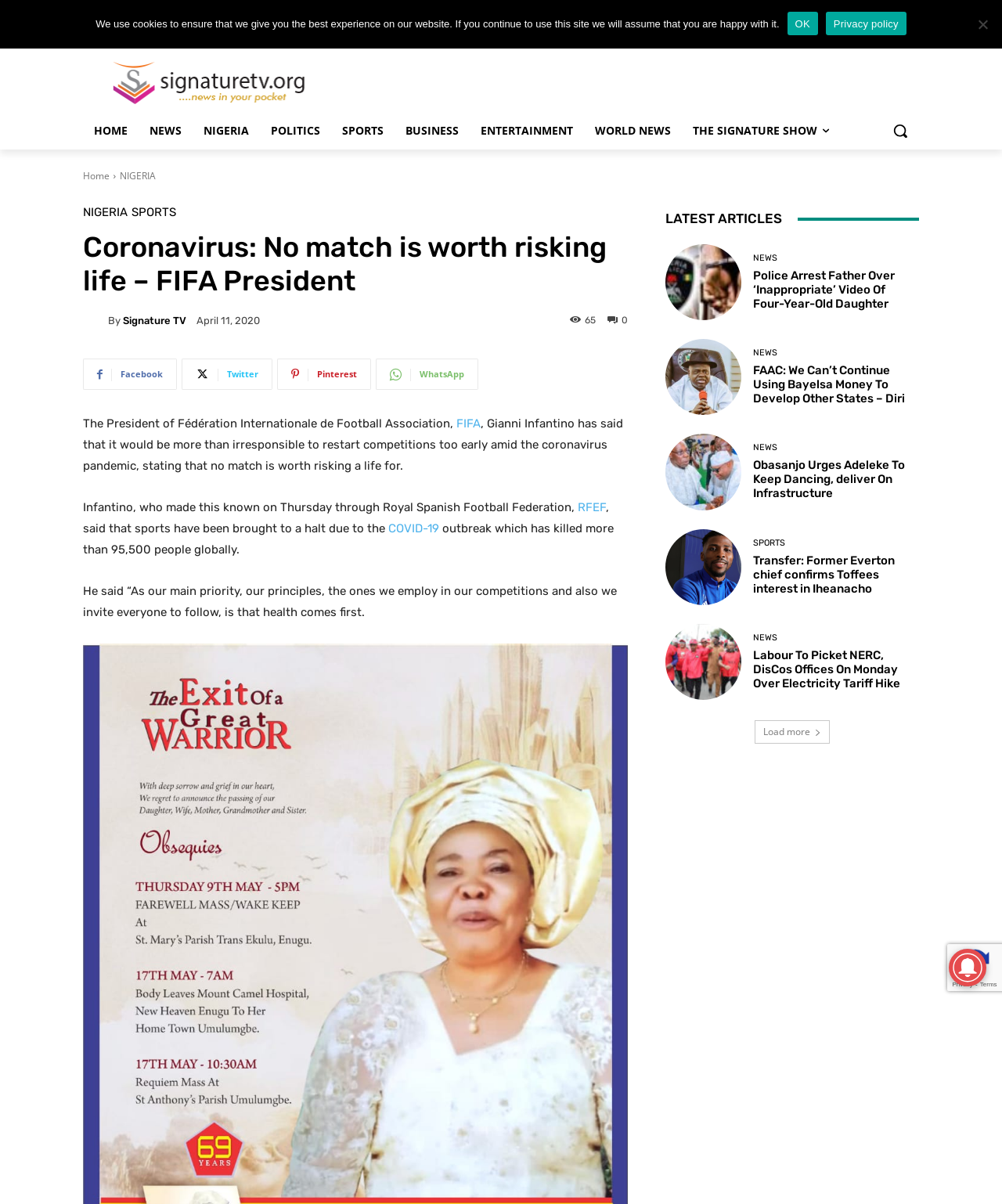What is the category of the article 'Police Arrest Father Over ‘Inappropriate’ Video Of Four-Year-Old Daughter'?
Please provide a comprehensive answer based on the contents of the image.

I found the category of the article by looking at the link element with the text 'NEWS' which is located above the heading 'Police Arrest Father Over ‘Inappropriate’ Video Of Four-Year-Old Daughter'.